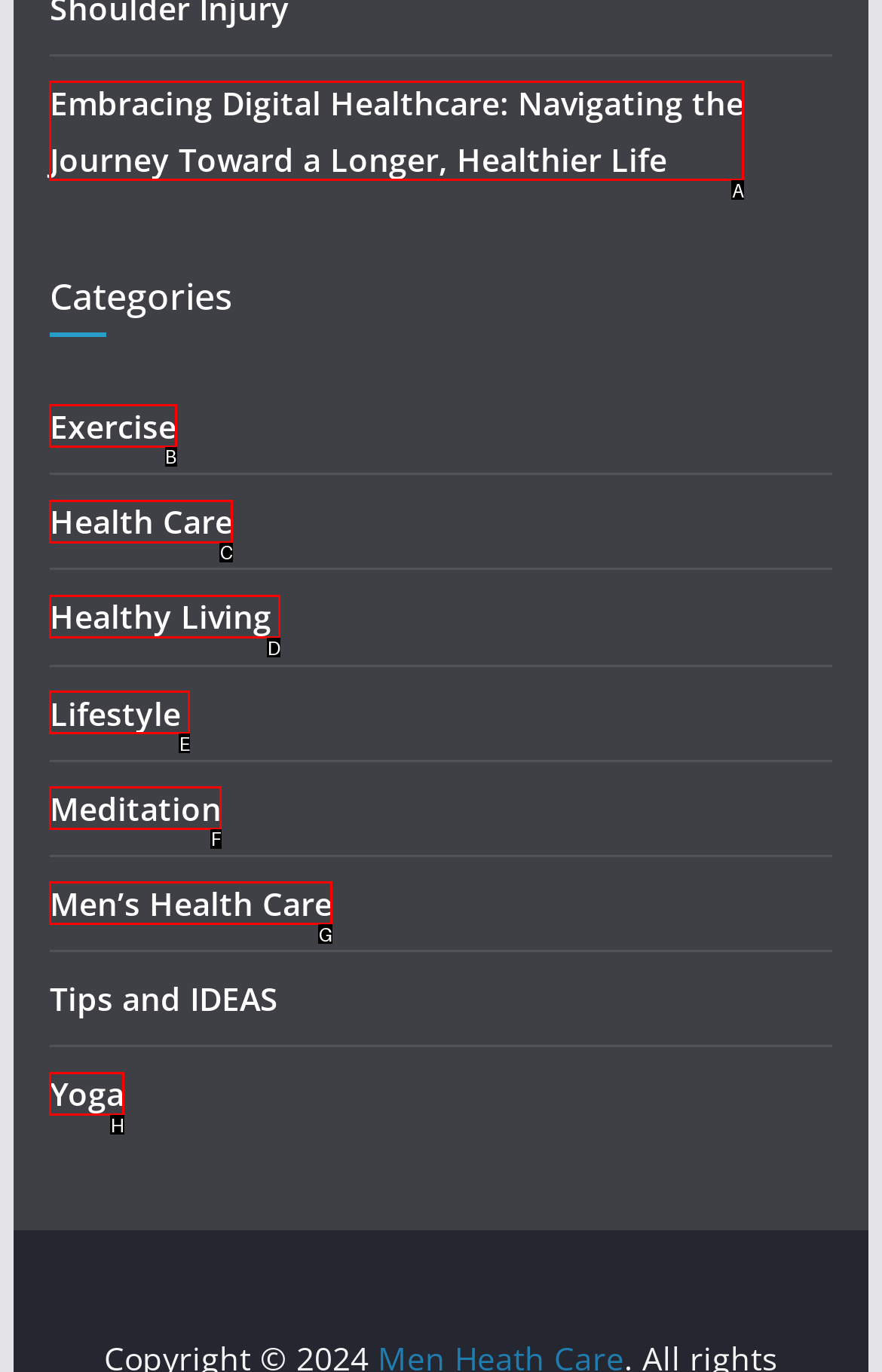Identify the HTML element I need to click to complete this task: Click on the 'Exercise' link Provide the option's letter from the available choices.

B